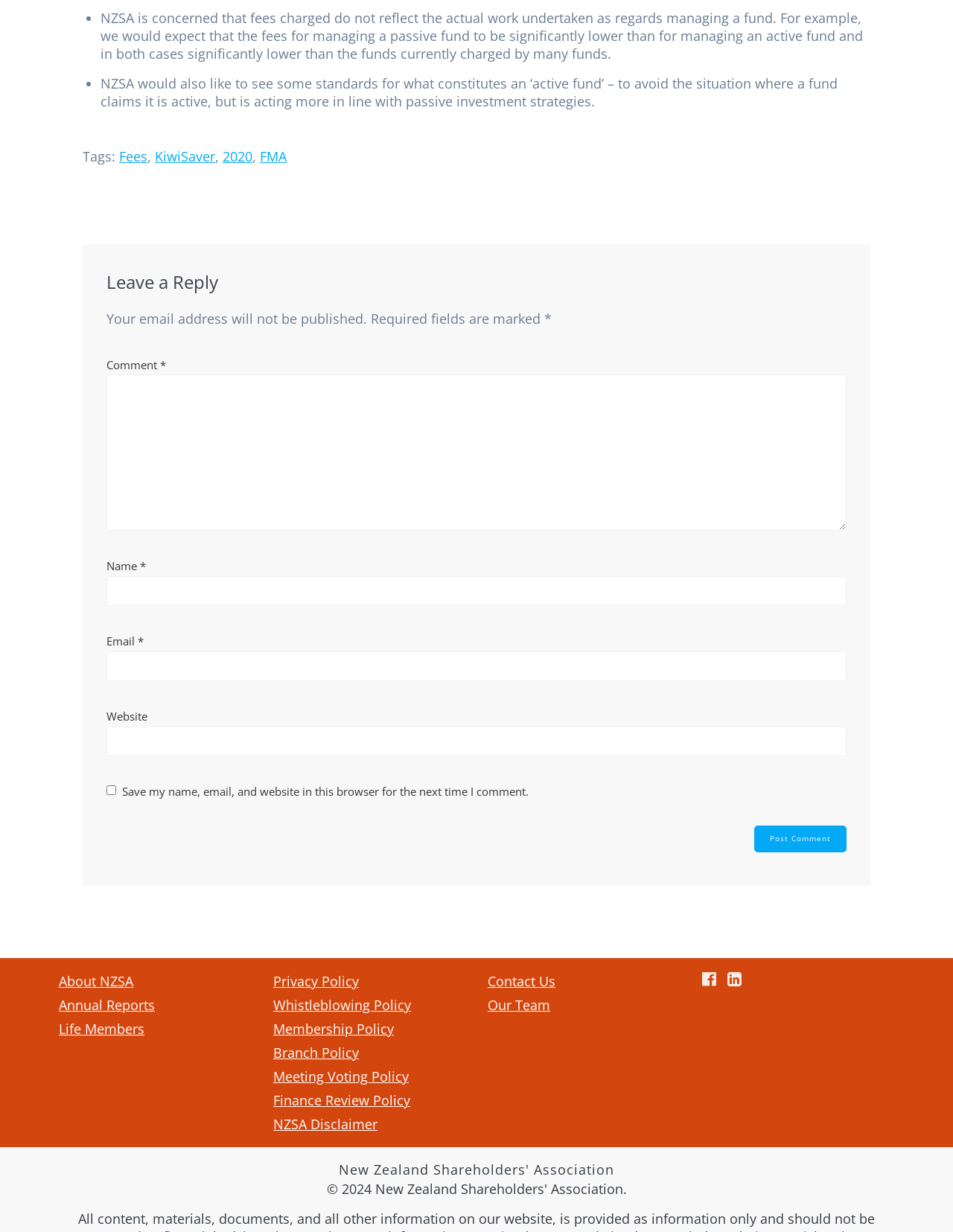Identify the bounding box of the HTML element described as: "parent_node: Comment * name="comment"".

[0.112, 0.304, 0.888, 0.431]